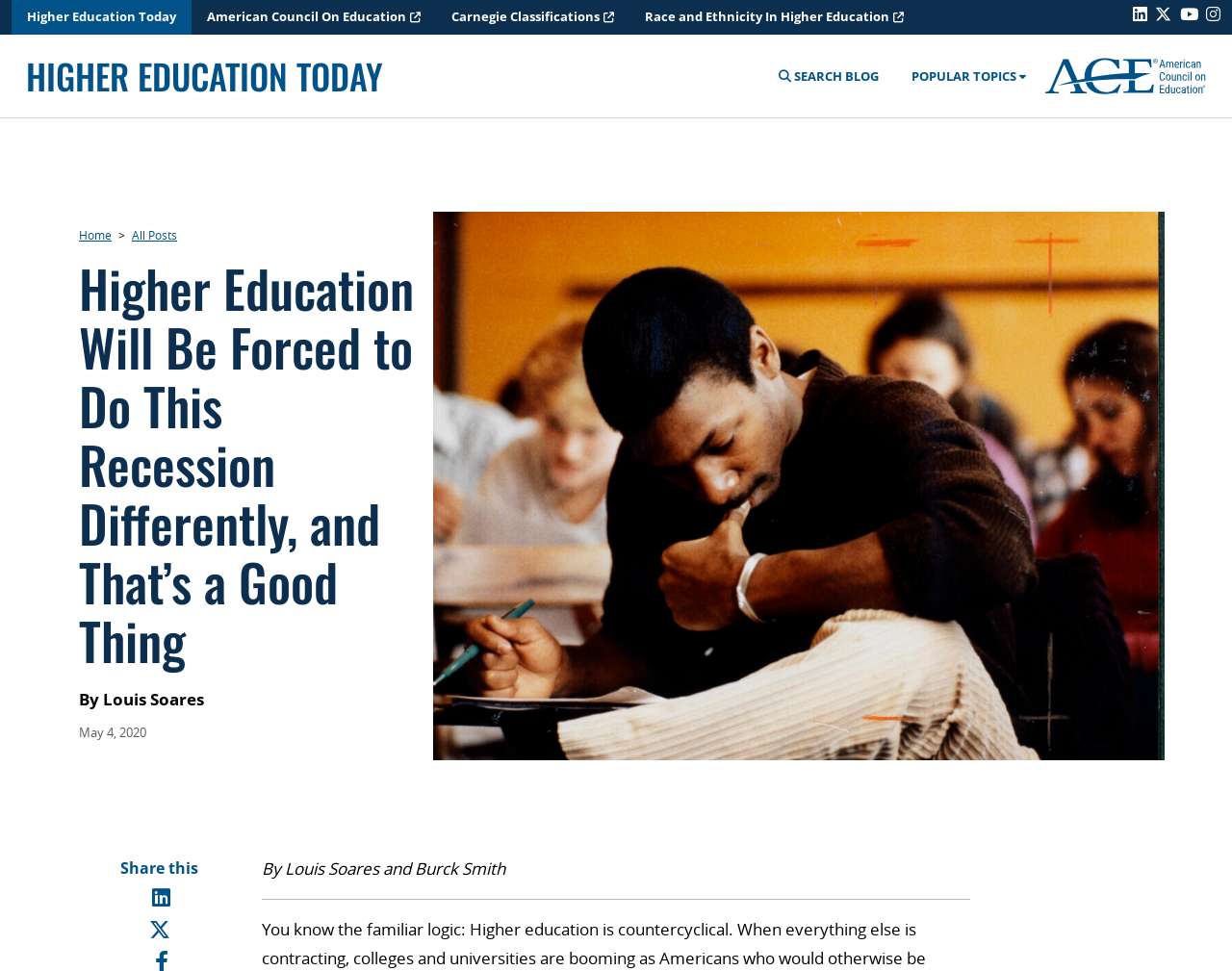Highlight the bounding box coordinates of the region I should click on to meet the following instruction: "Search the blog".

[0.632, 0.069, 0.721, 0.087]